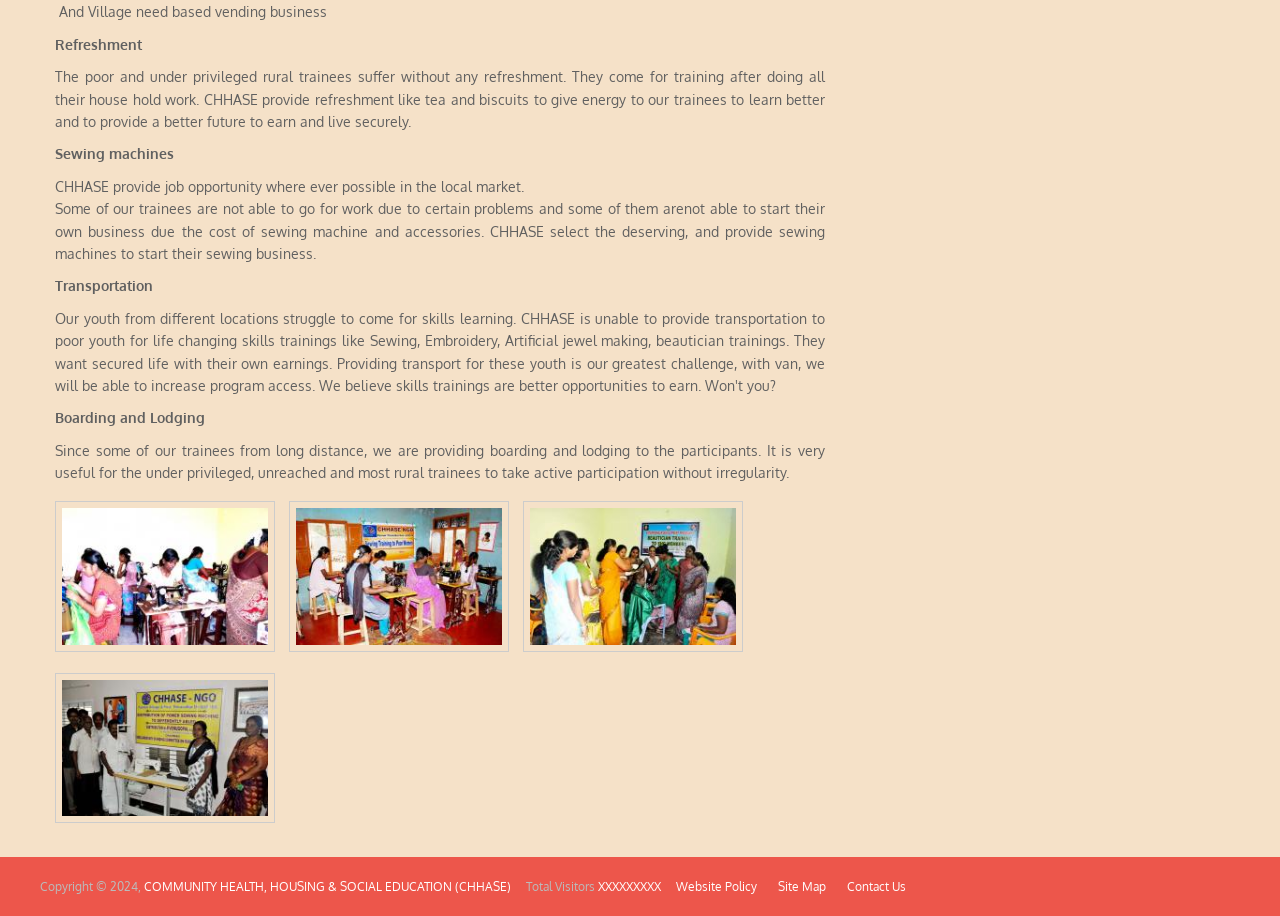Determine the bounding box coordinates of the target area to click to execute the following instruction: "Click on 'Training'."

[0.043, 0.704, 0.226, 0.723]